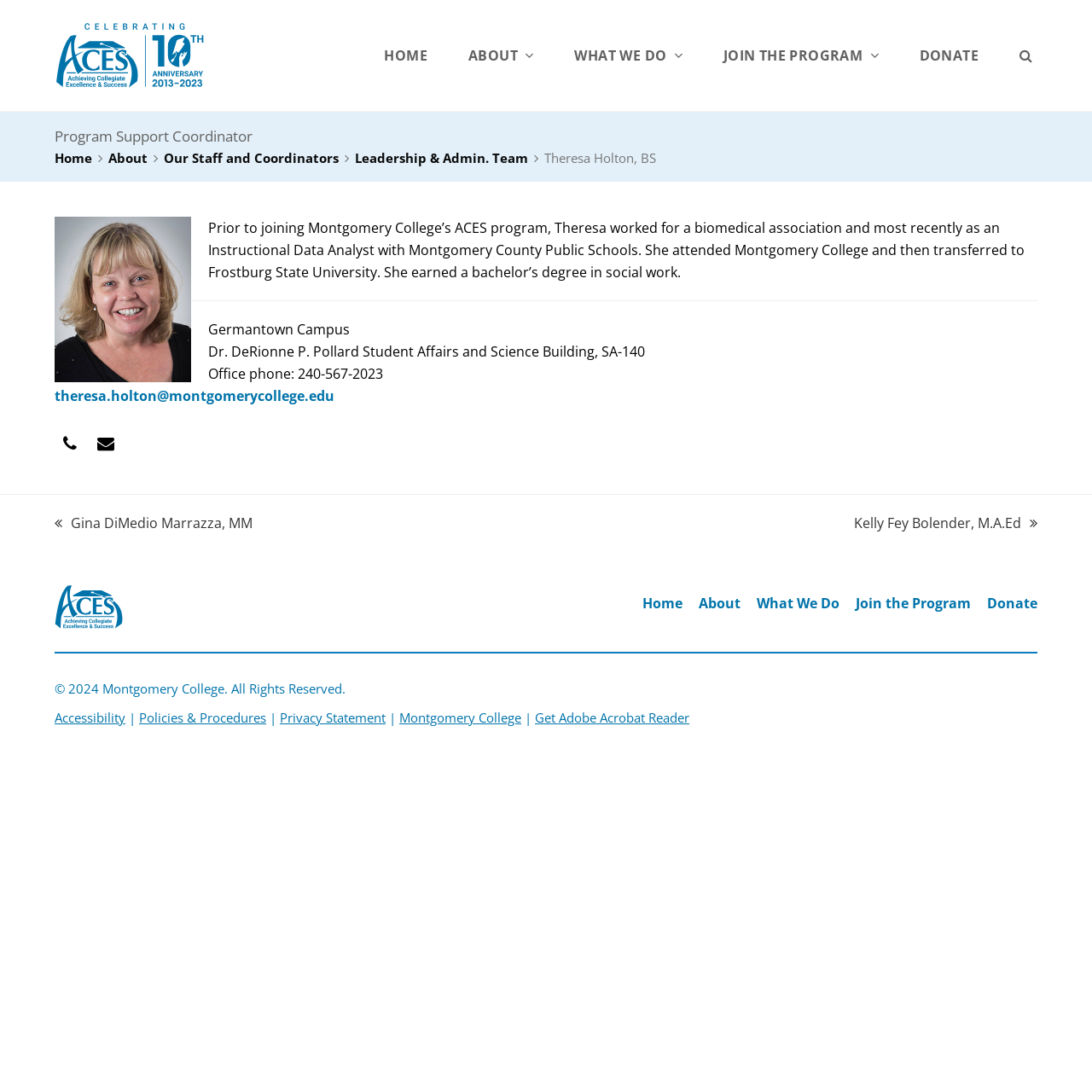What is the name of the program that Theresa Holton is part of?
Could you answer the question with a detailed and thorough explanation?

I found this information by looking at the image element with the text 'ACES' which is located inside the LayoutTable element. This image suggests that Theresa Holton is part of the ACES program.